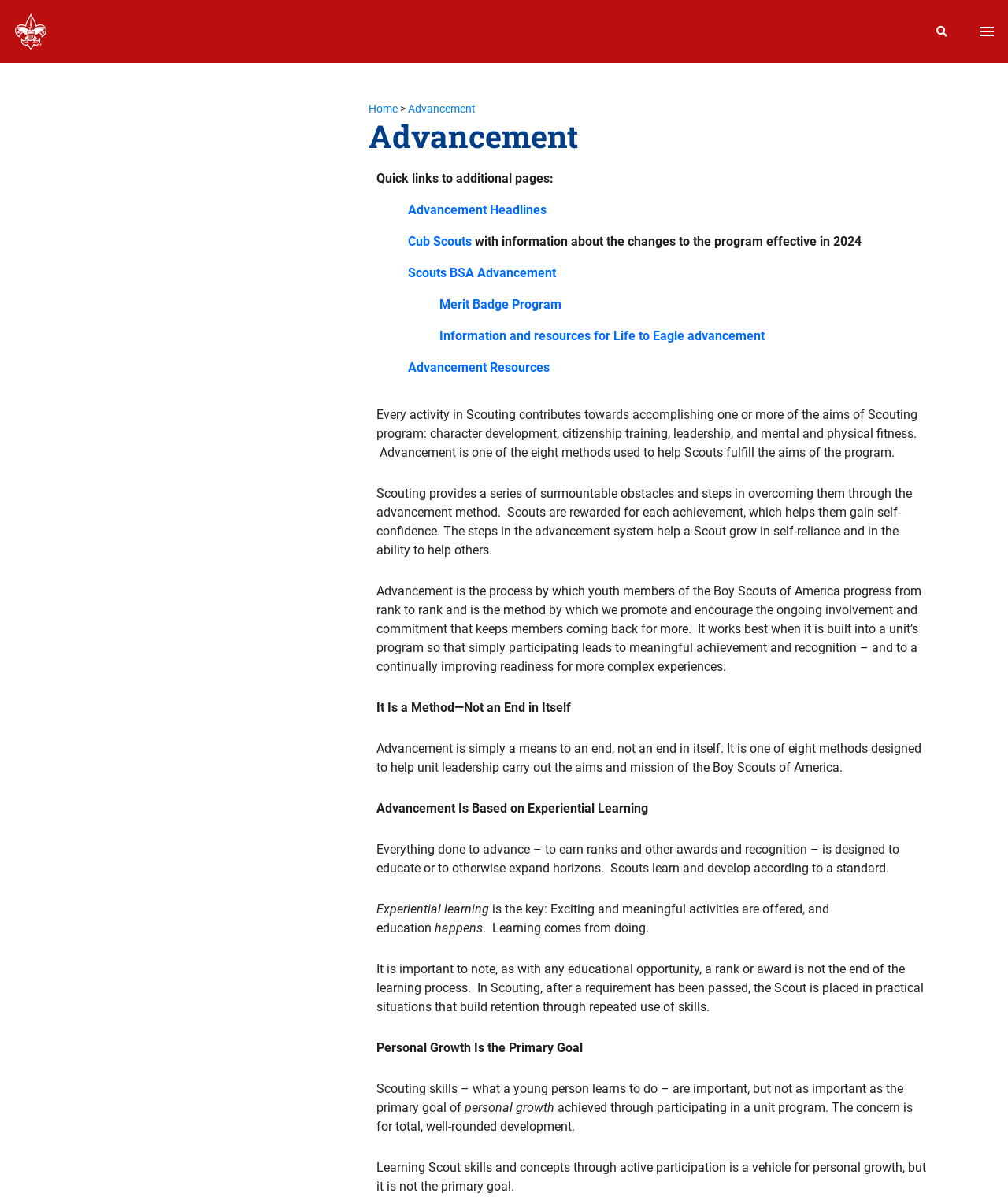Identify the bounding box coordinates of the element that should be clicked to fulfill this task: "Search for something". The coordinates should be provided as four float numbers between 0 and 1, i.e., [left, top, right, bottom].

[0.919, 0.014, 0.951, 0.039]